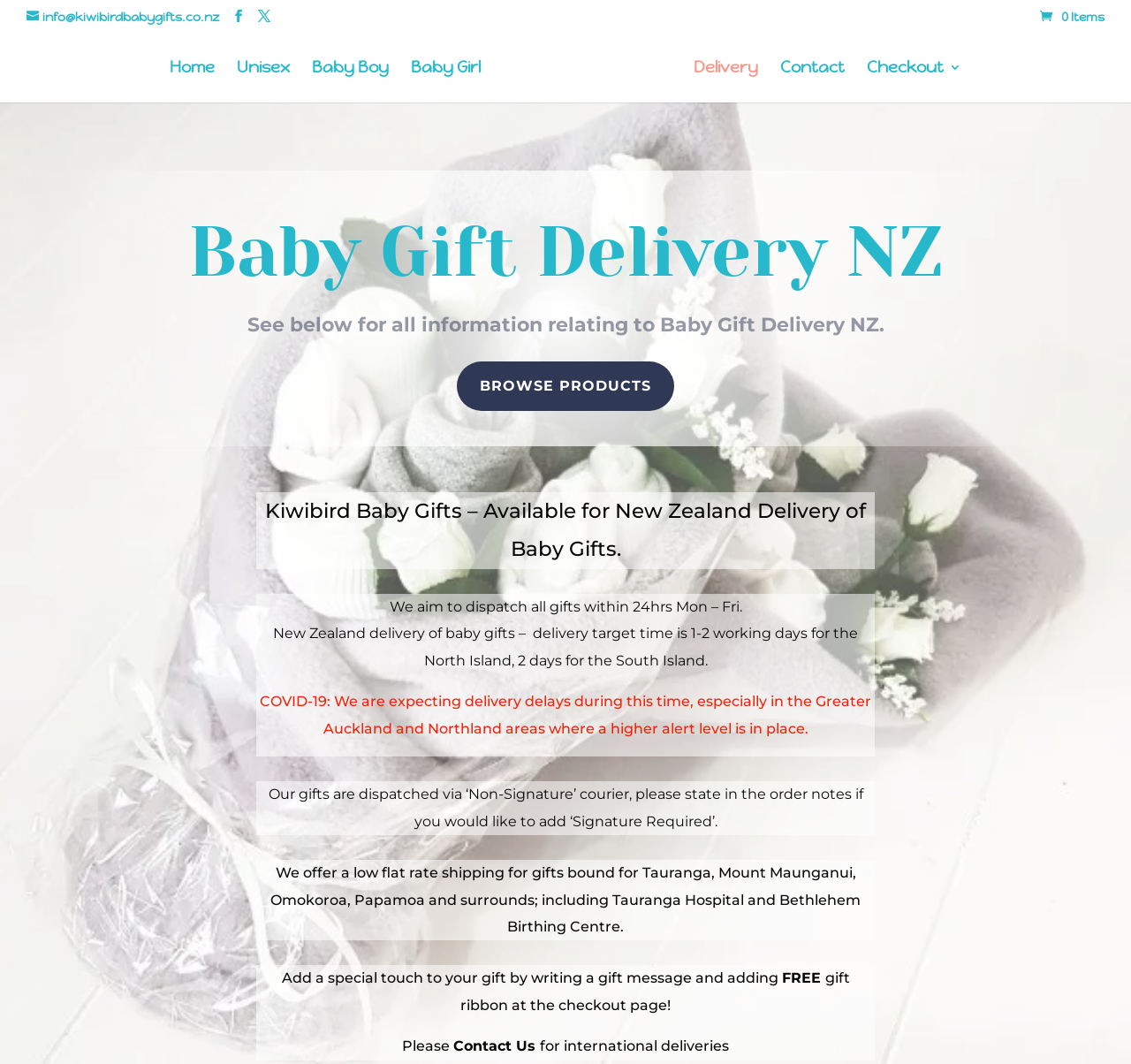Please locate the bounding box coordinates of the element's region that needs to be clicked to follow the instruction: "Click on the 'Home' link". The bounding box coordinates should be provided as four float numbers between 0 and 1, i.e., [left, top, right, bottom].

[0.15, 0.057, 0.19, 0.096]